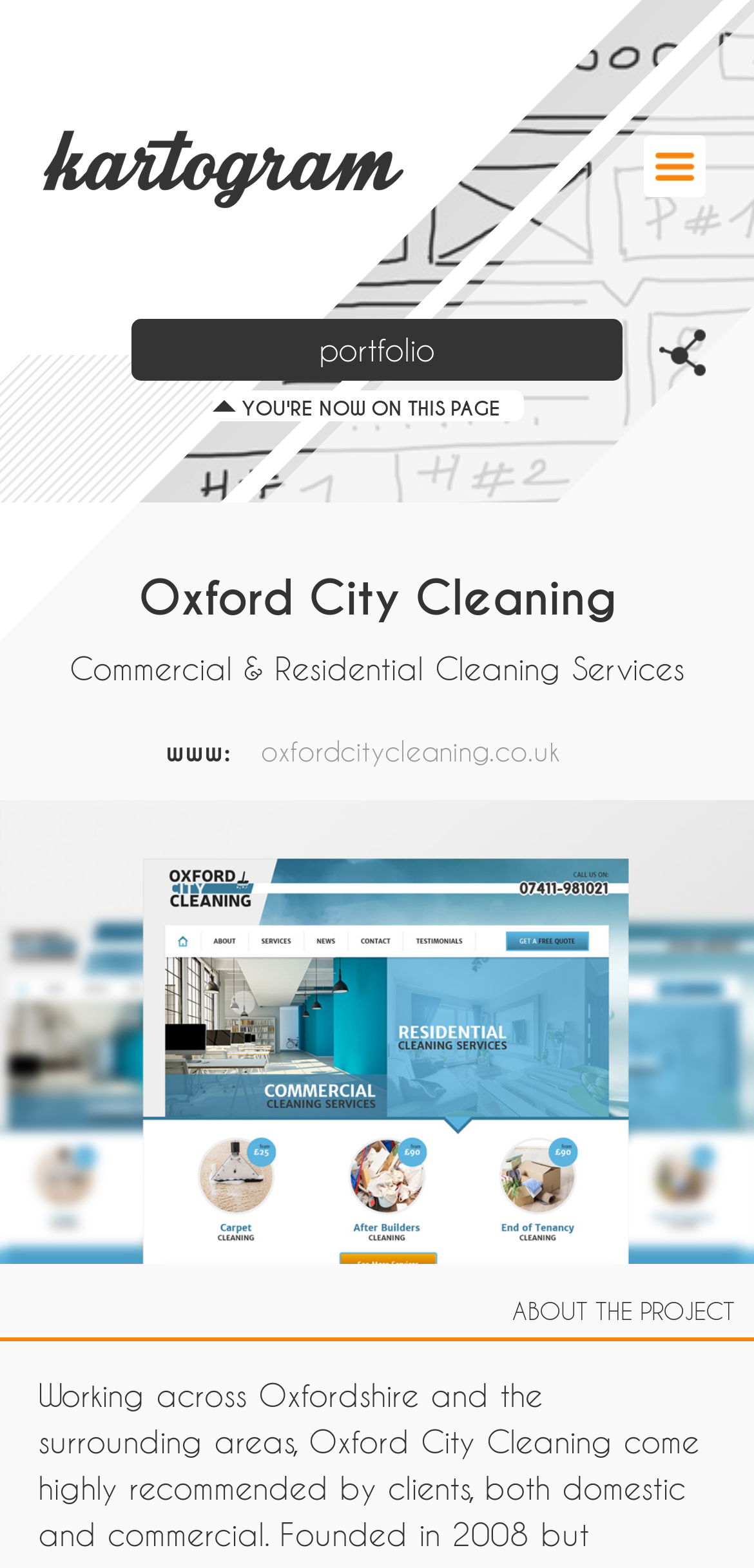Extract the bounding box coordinates of the UI element described: "parent_node: portfolio". Provide the coordinates in the format [left, top, right, bottom] with values ranging from 0 to 1.

[0.062, 0.083, 0.531, 0.131]